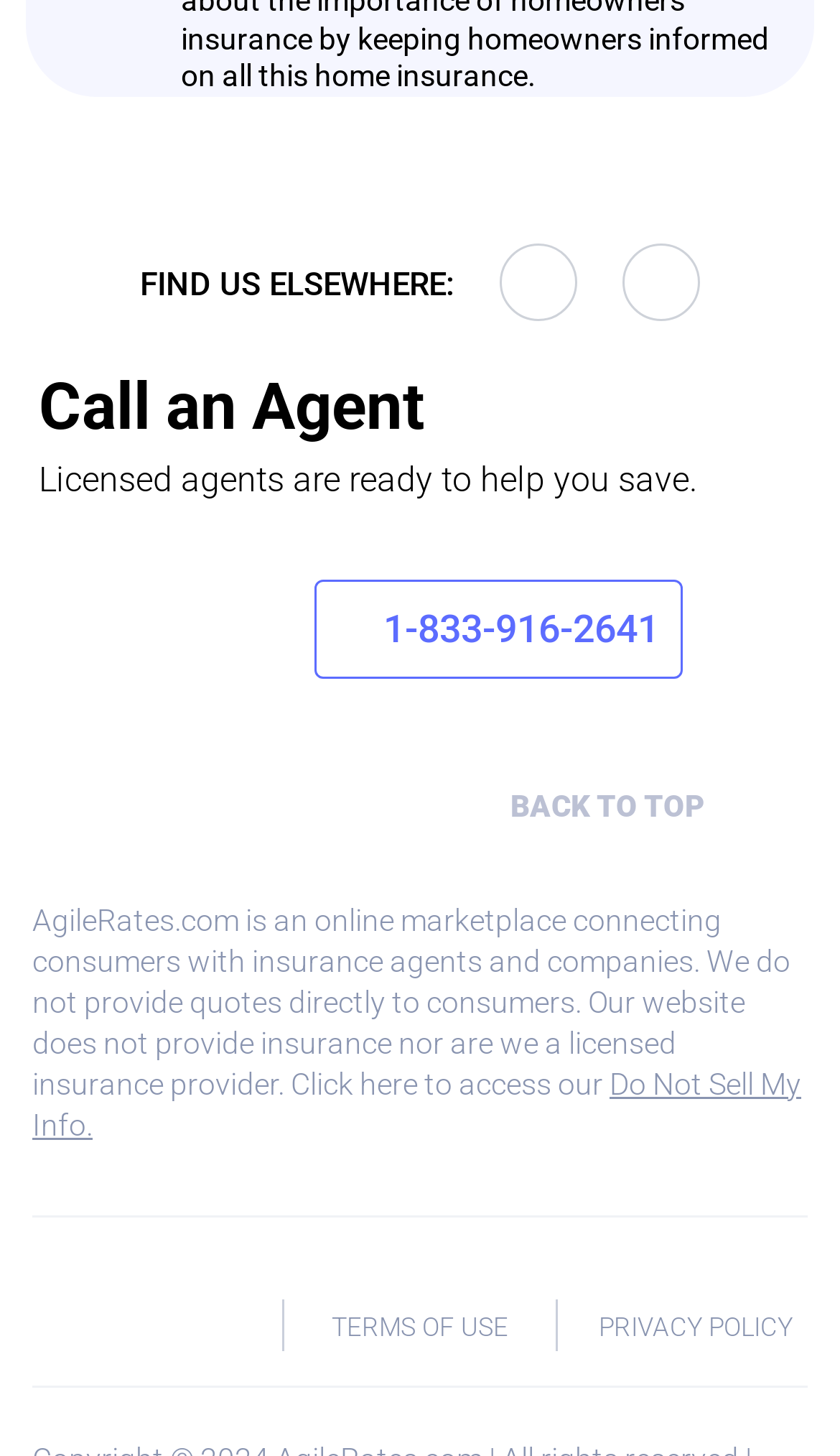Specify the bounding box coordinates (top-left x, top-left y, bottom-right x, bottom-right y) of the UI element in the screenshot that matches this description: aria-label="logo-homezwart" title="logo-homezwart"

None